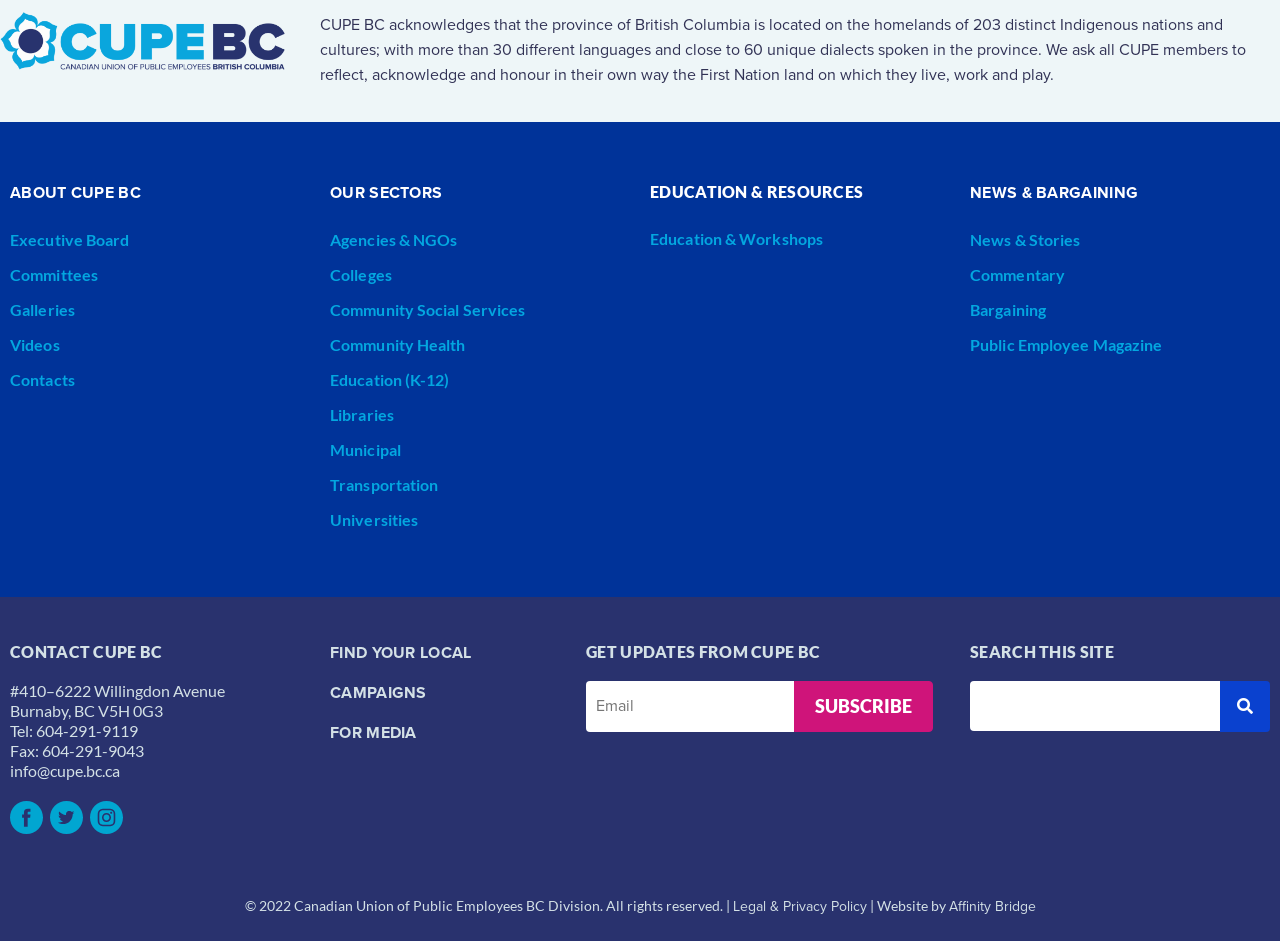What can users do with the 'SEARCH THIS SITE' feature?
Please look at the screenshot and answer using one word or phrase.

Search the website